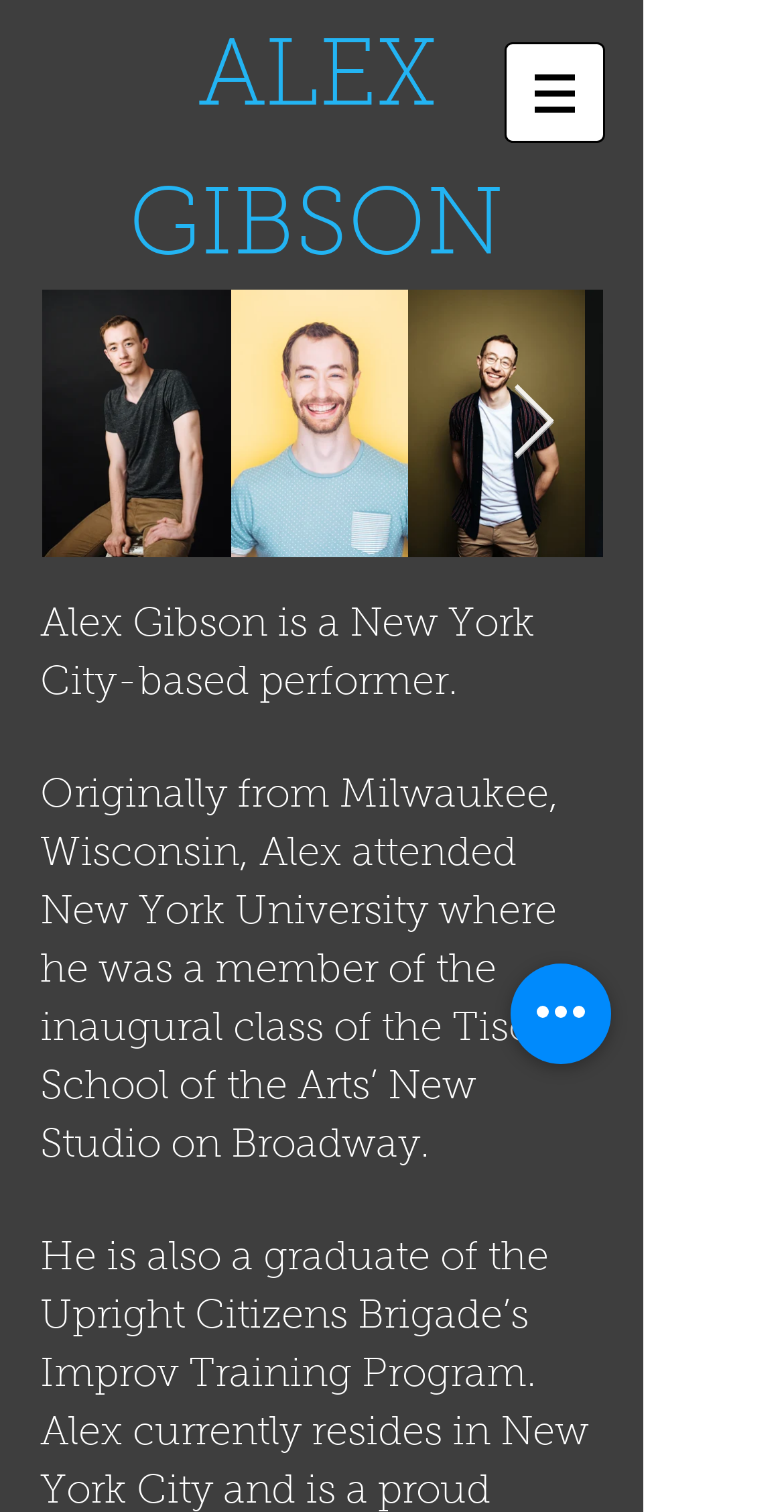Is there a navigation menu on this website?
Refer to the image and give a detailed answer to the query.

The presence of a navigation element with a button that has a popup menu suggests that there is a navigation menu on this website.